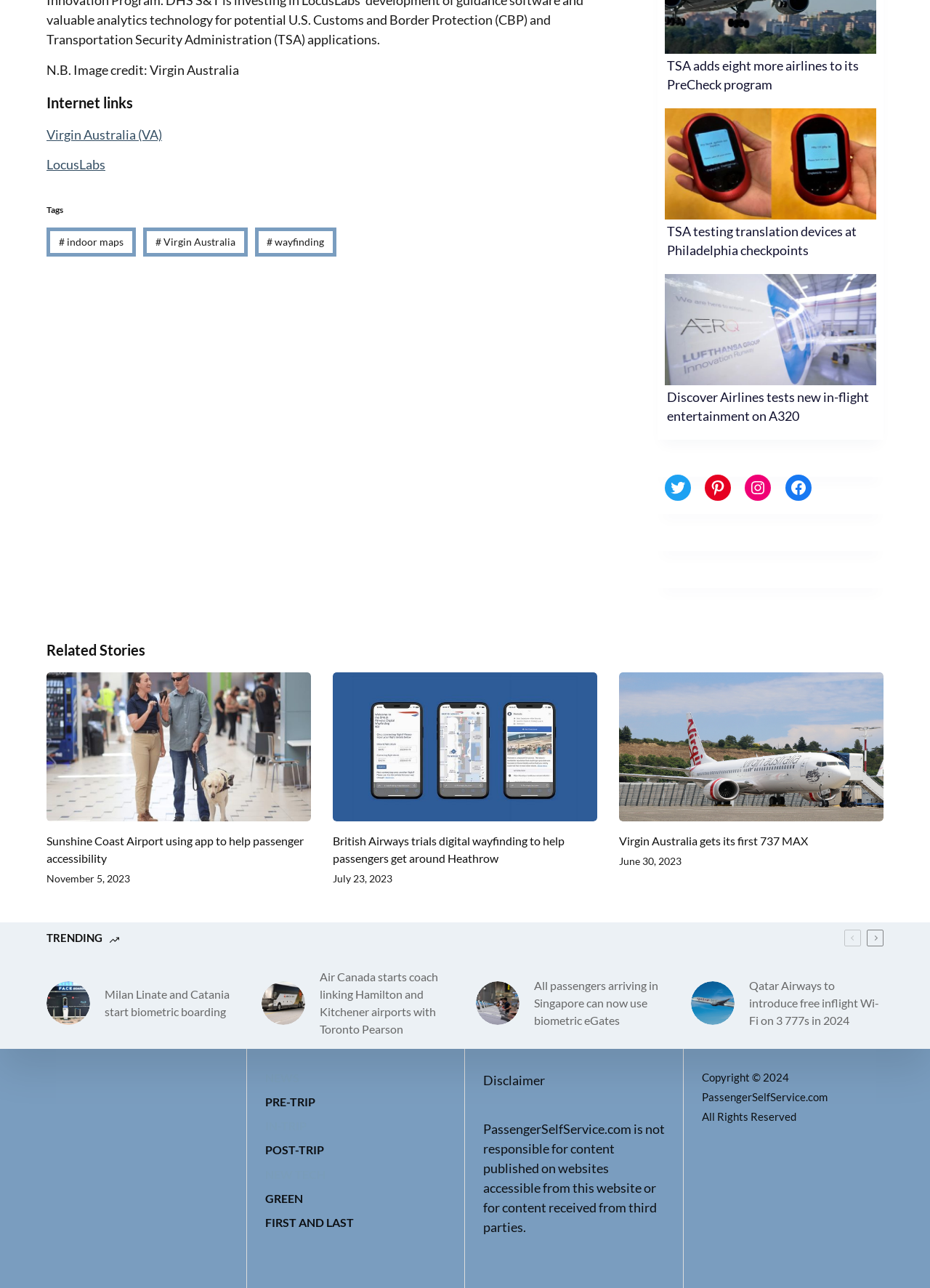Show the bounding box coordinates for the HTML element as described: "Pinterest".

[0.758, 0.369, 0.786, 0.389]